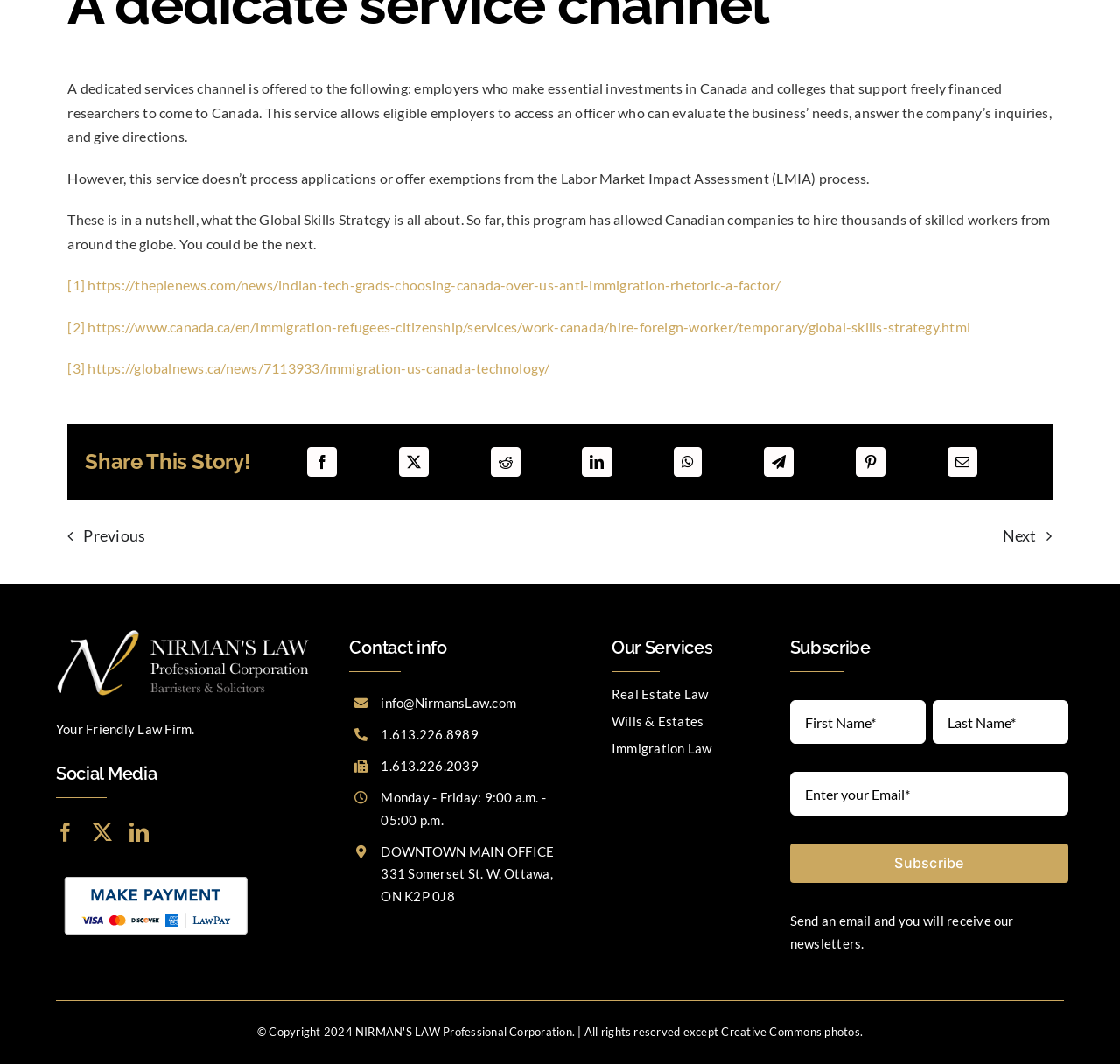Use a single word or phrase to answer the question:
What is the address of the law firm's main office?

331 Somerset St. W. Ottawa, ON K2P 0J8